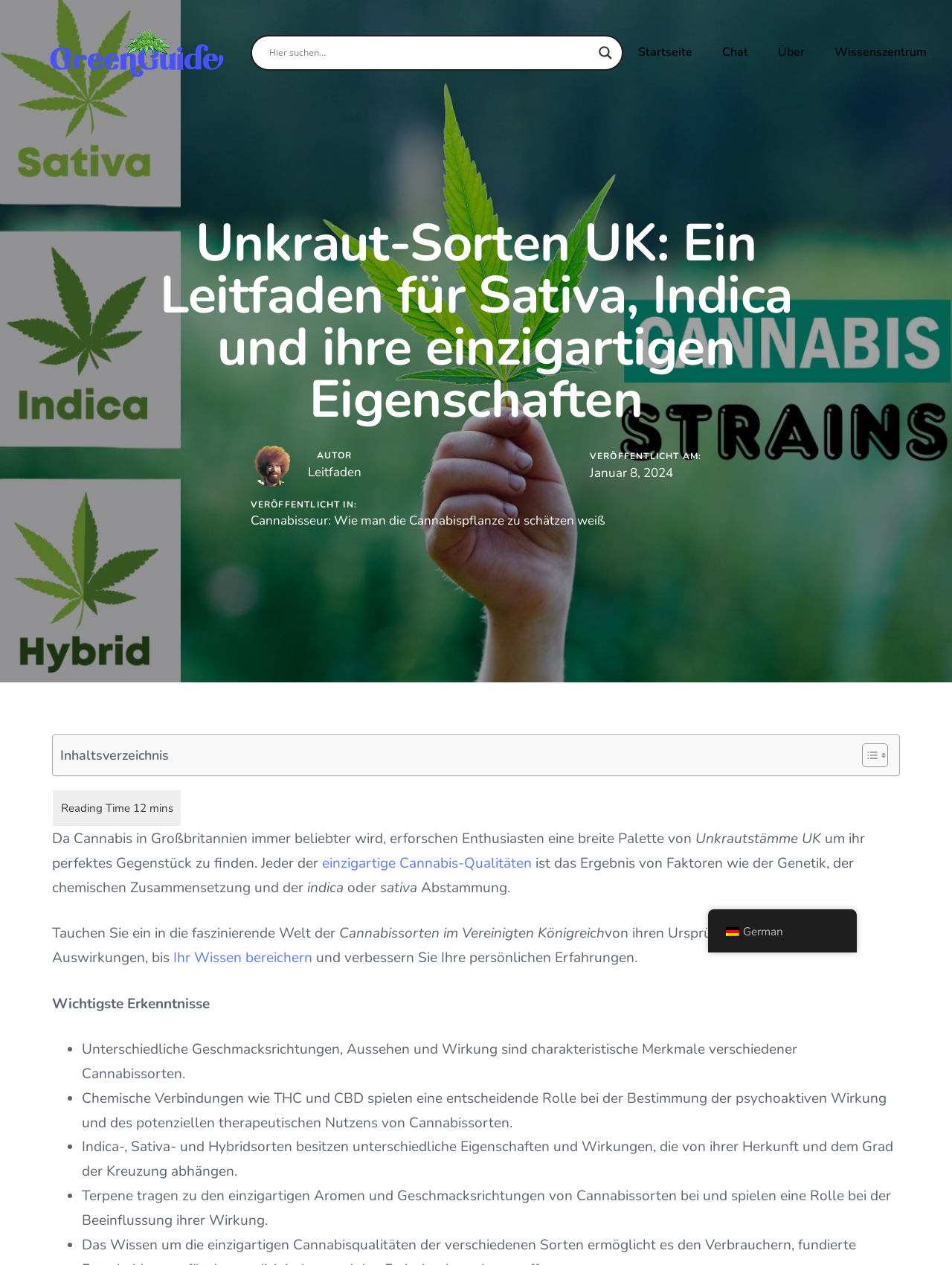Extract the bounding box coordinates for the UI element described as: "einzigartige Cannabis-Qualitäten".

[0.338, 0.675, 0.559, 0.69]